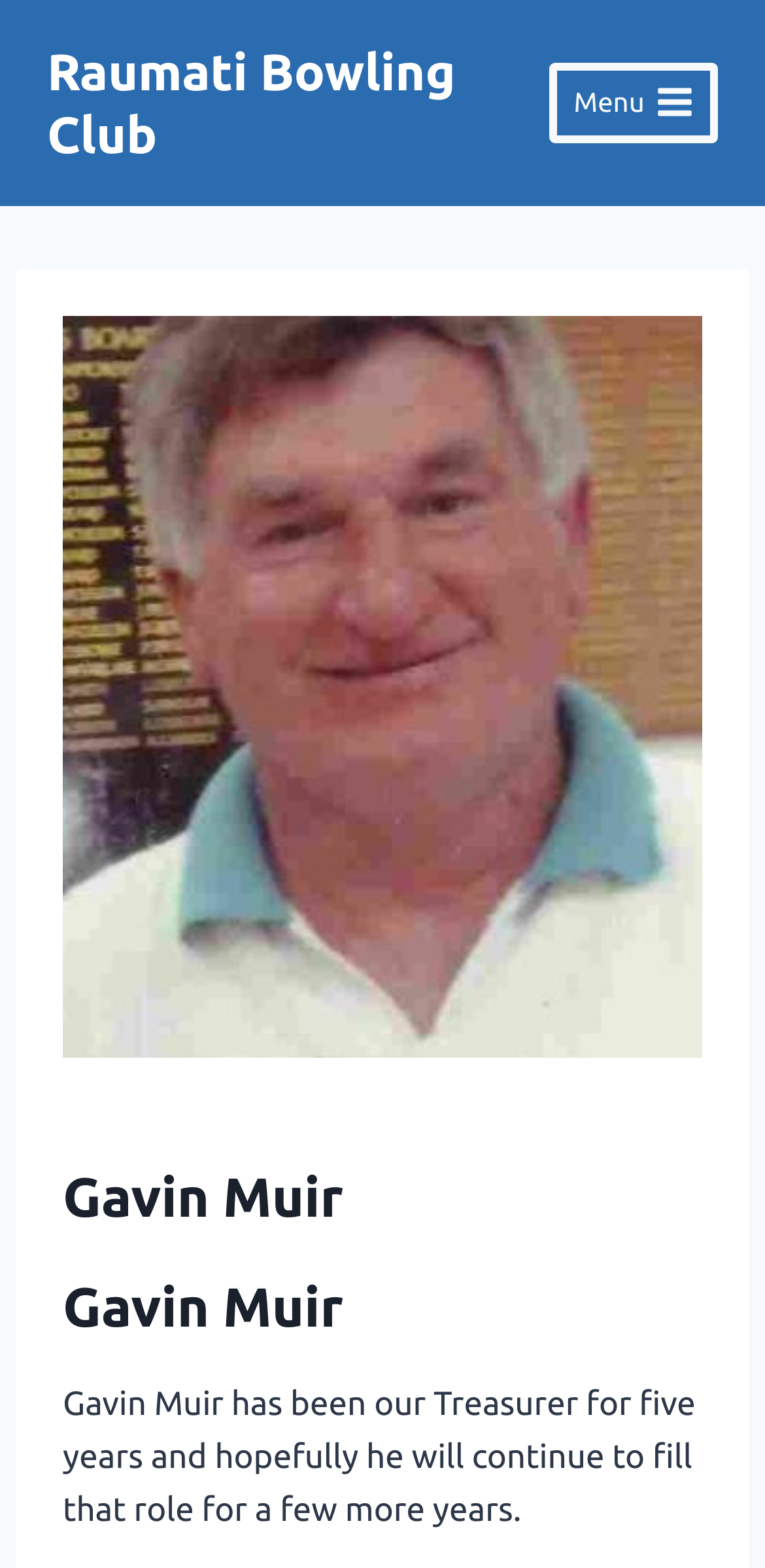What is the name of the club?
Answer briefly with a single word or phrase based on the image.

Raumati Bowling Club